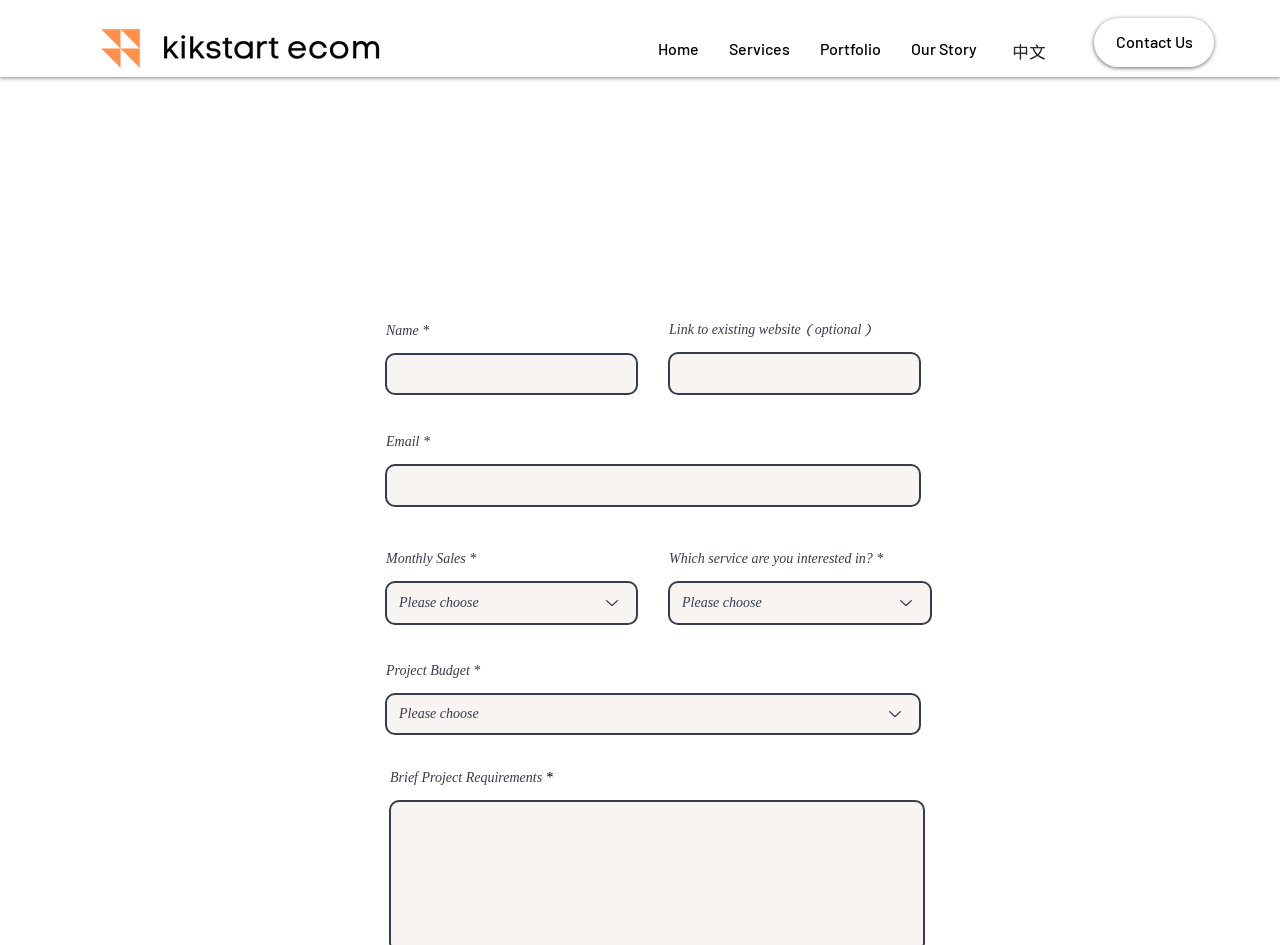Find the bounding box coordinates of the element I should click to carry out the following instruction: "Fill in the Name field".

[0.301, 0.373, 0.498, 0.418]